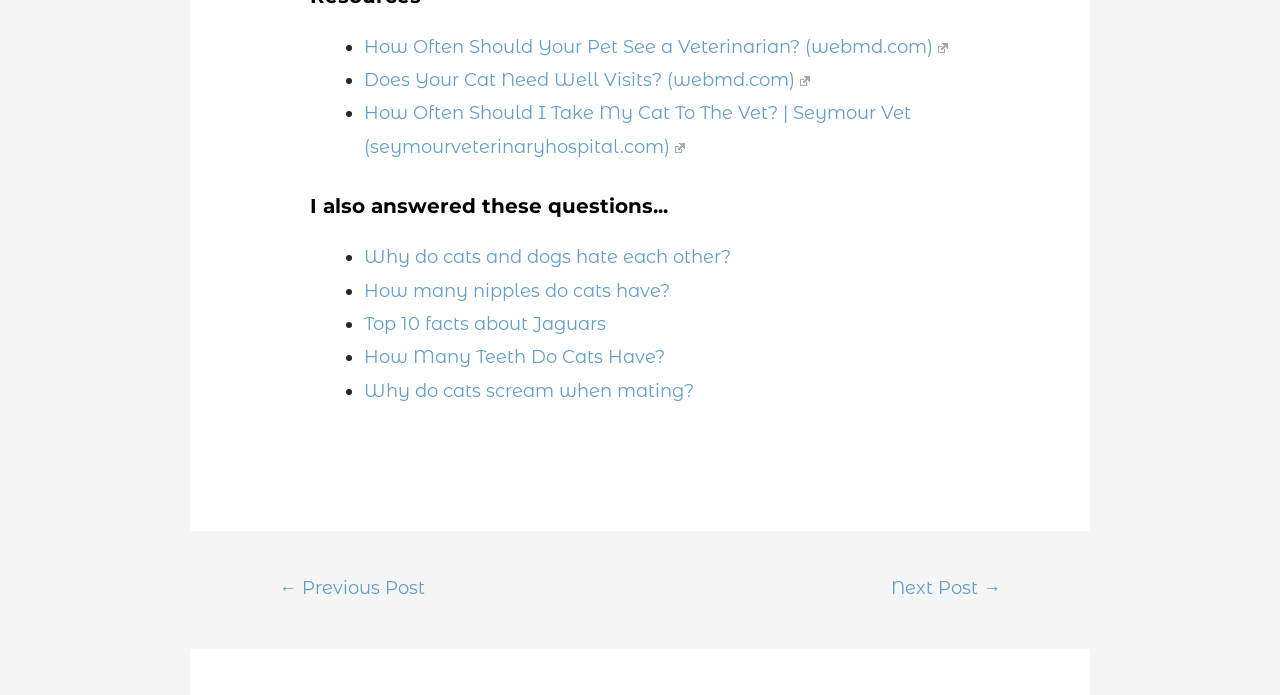Use the information in the screenshot to answer the question comprehensively: What is the topic of the link 'Why do cats scream when mating?'?

The link 'Why do cats scream when mating?' is likely discussing the behavior of cats during mating, implying that the topic is related to cat behavior.